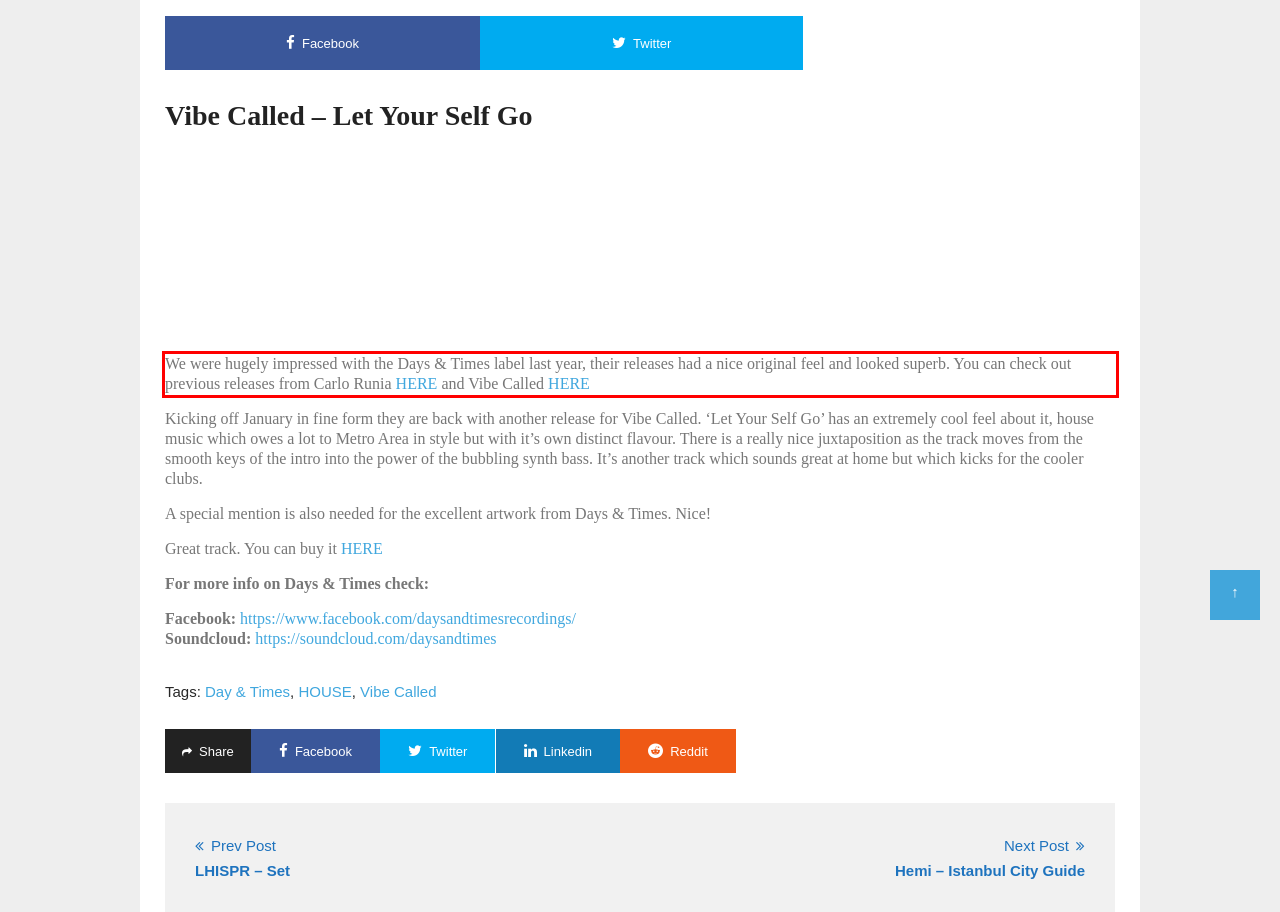Given a screenshot of a webpage containing a red bounding box, perform OCR on the text within this red bounding box and provide the text content.

We were hugely impressed with the Days & Times label last year, their releases had a nice original feel and looked superb. You can check out previous releases from Carlo Runia HERE and Vibe Called HERE